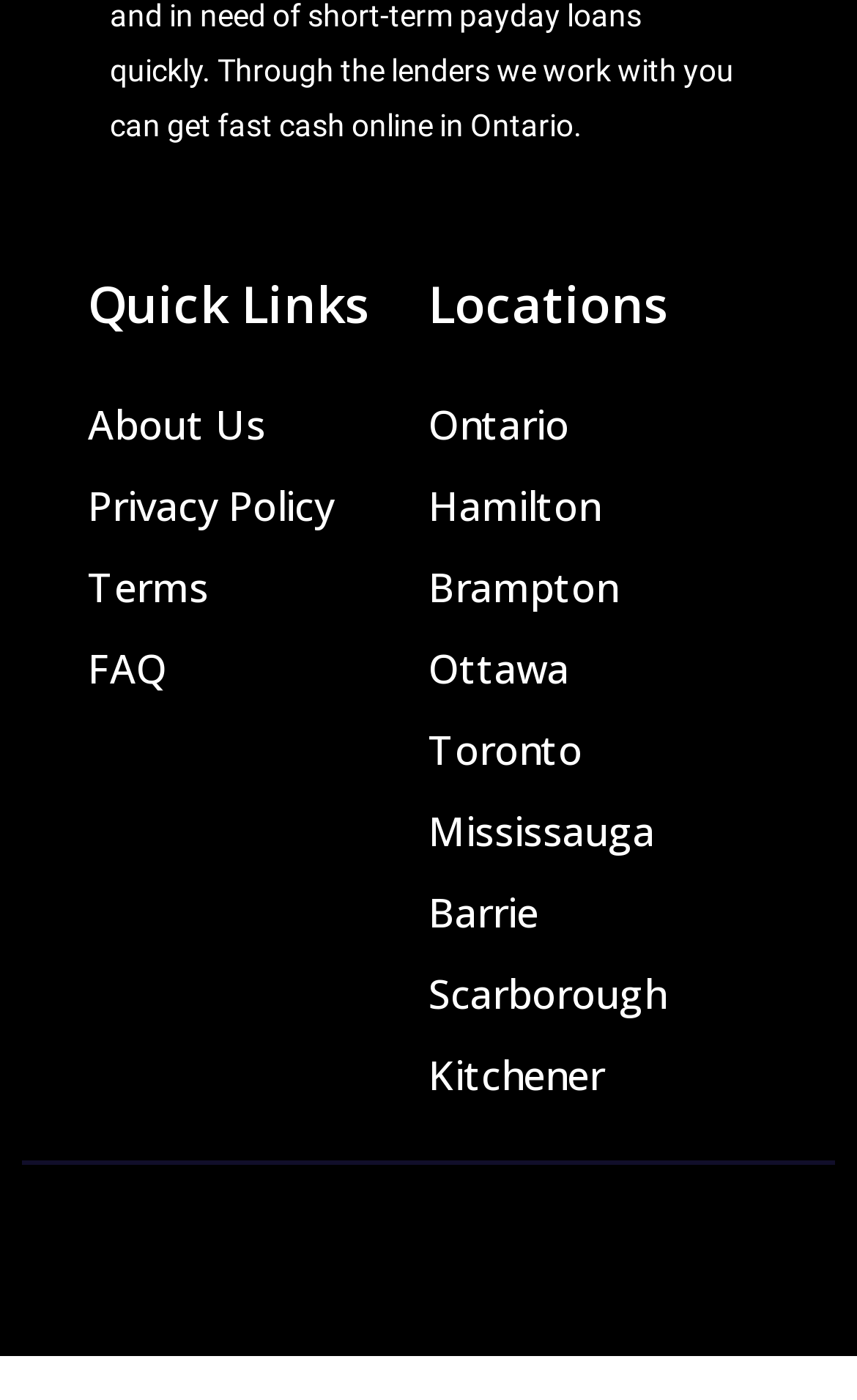Locate the bounding box coordinates of the UI element described by: "name="submit" value="Publicar comentário"". Provide the coordinates as four float numbers between 0 and 1, formatted as [left, top, right, bottom].

None